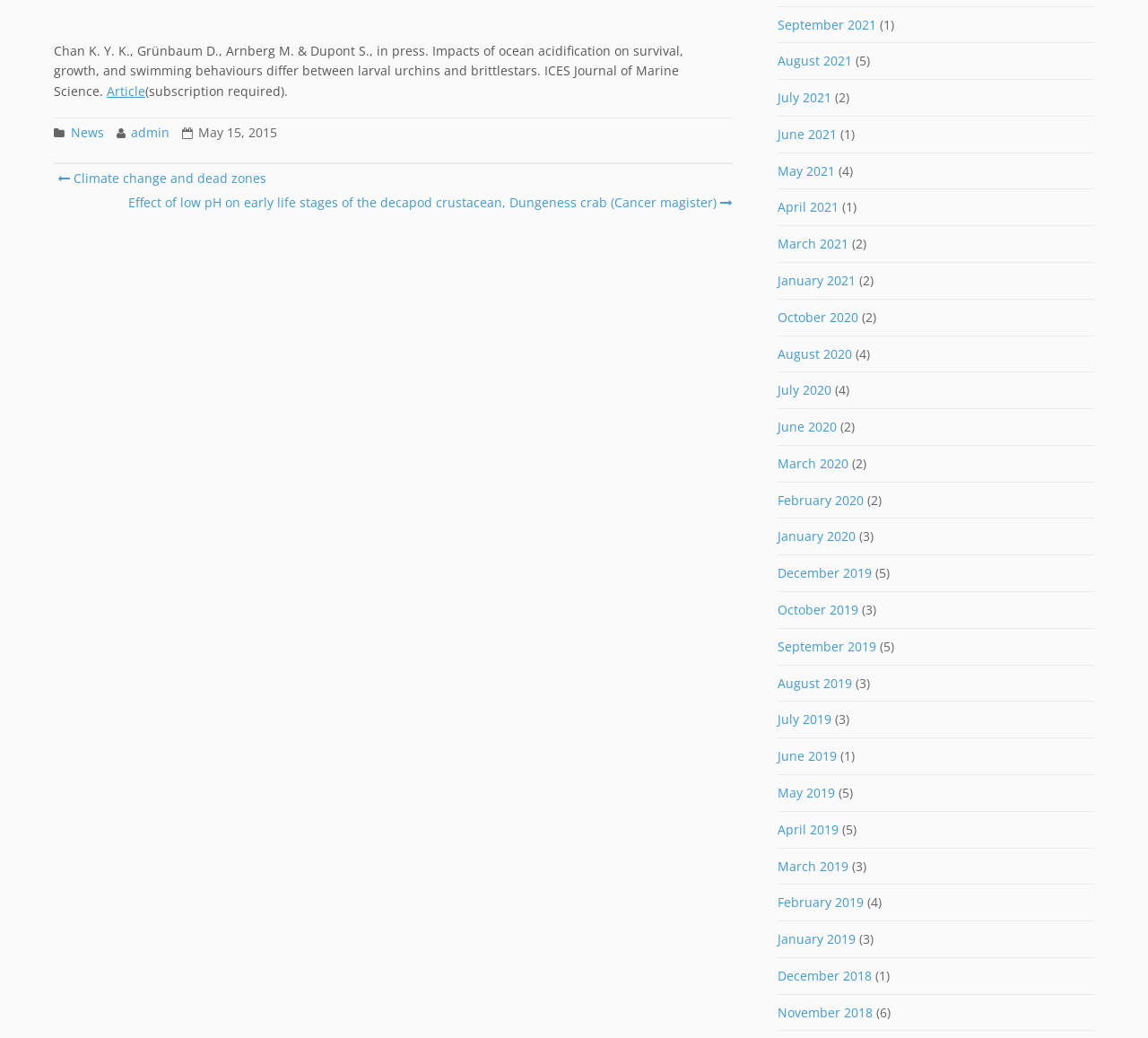What are the navigation links at the bottom of the page?
Using the visual information, reply with a single word or short phrase.

News, admin